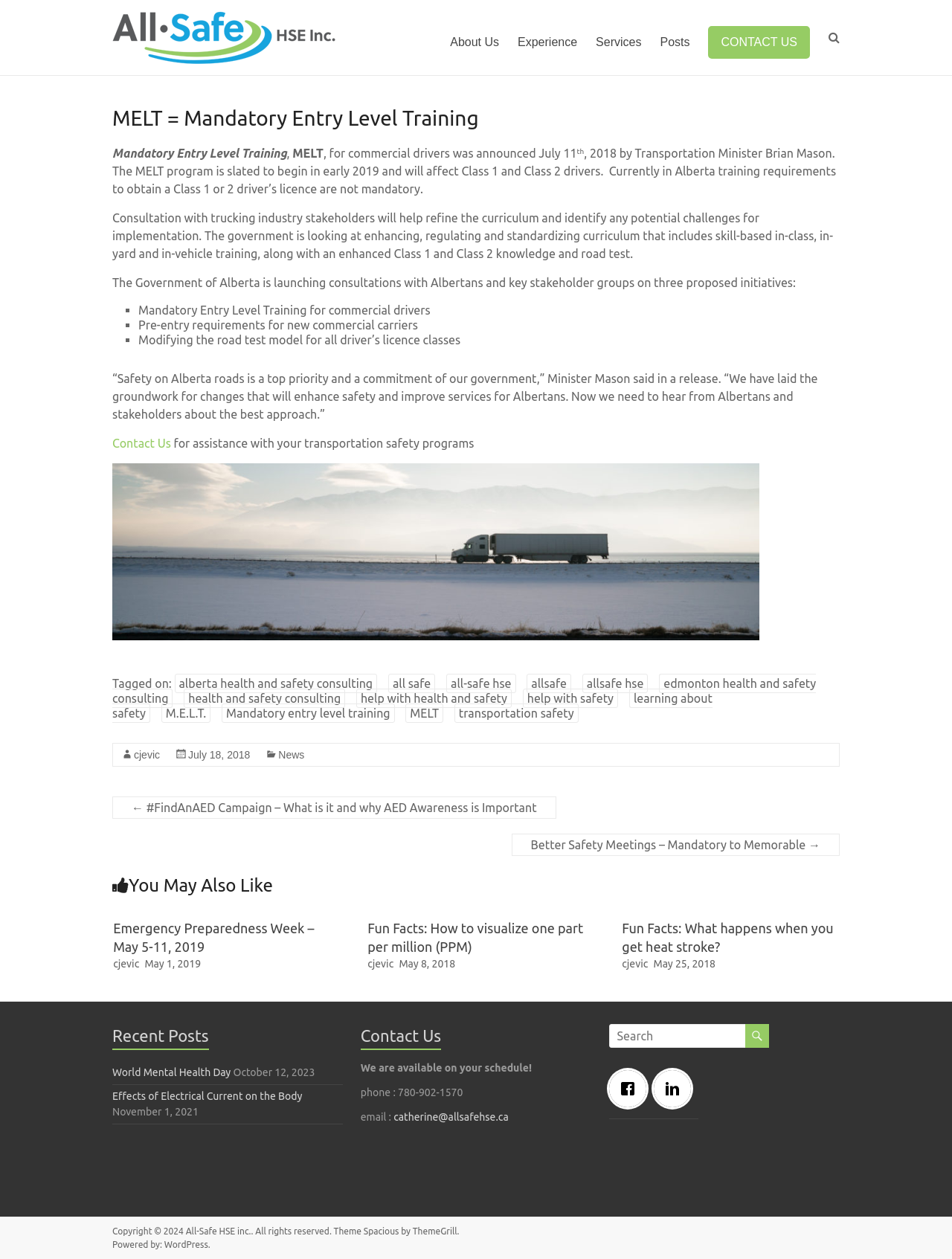Please identify the bounding box coordinates of where to click in order to follow the instruction: "Click on 'About Us'".

[0.473, 0.025, 0.524, 0.043]